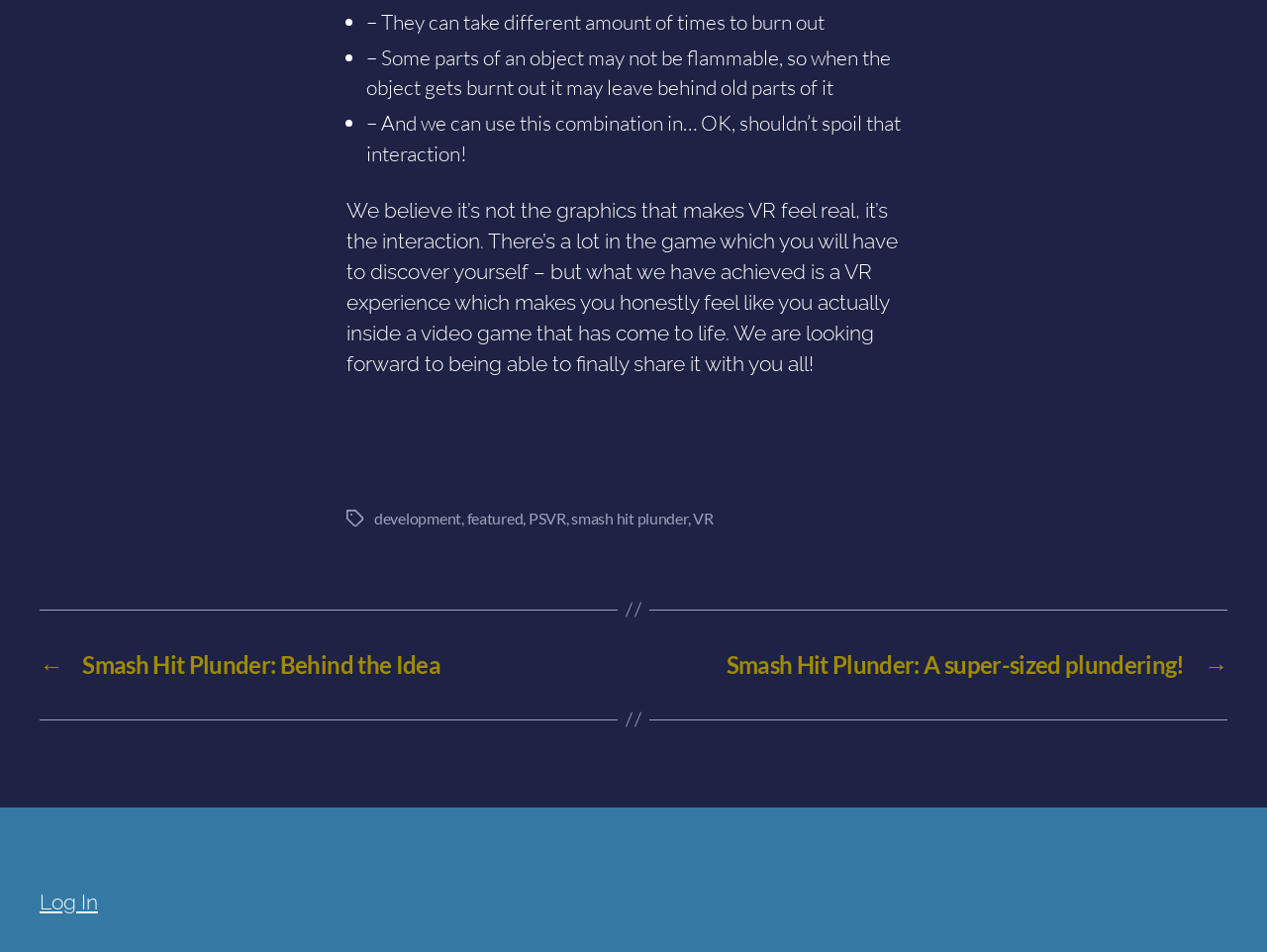Locate the bounding box coordinates of the clickable area to execute the instruction: "Visit the 'Uncategorized' page". Provide the coordinates as four float numbers between 0 and 1, represented as [left, top, right, bottom].

None